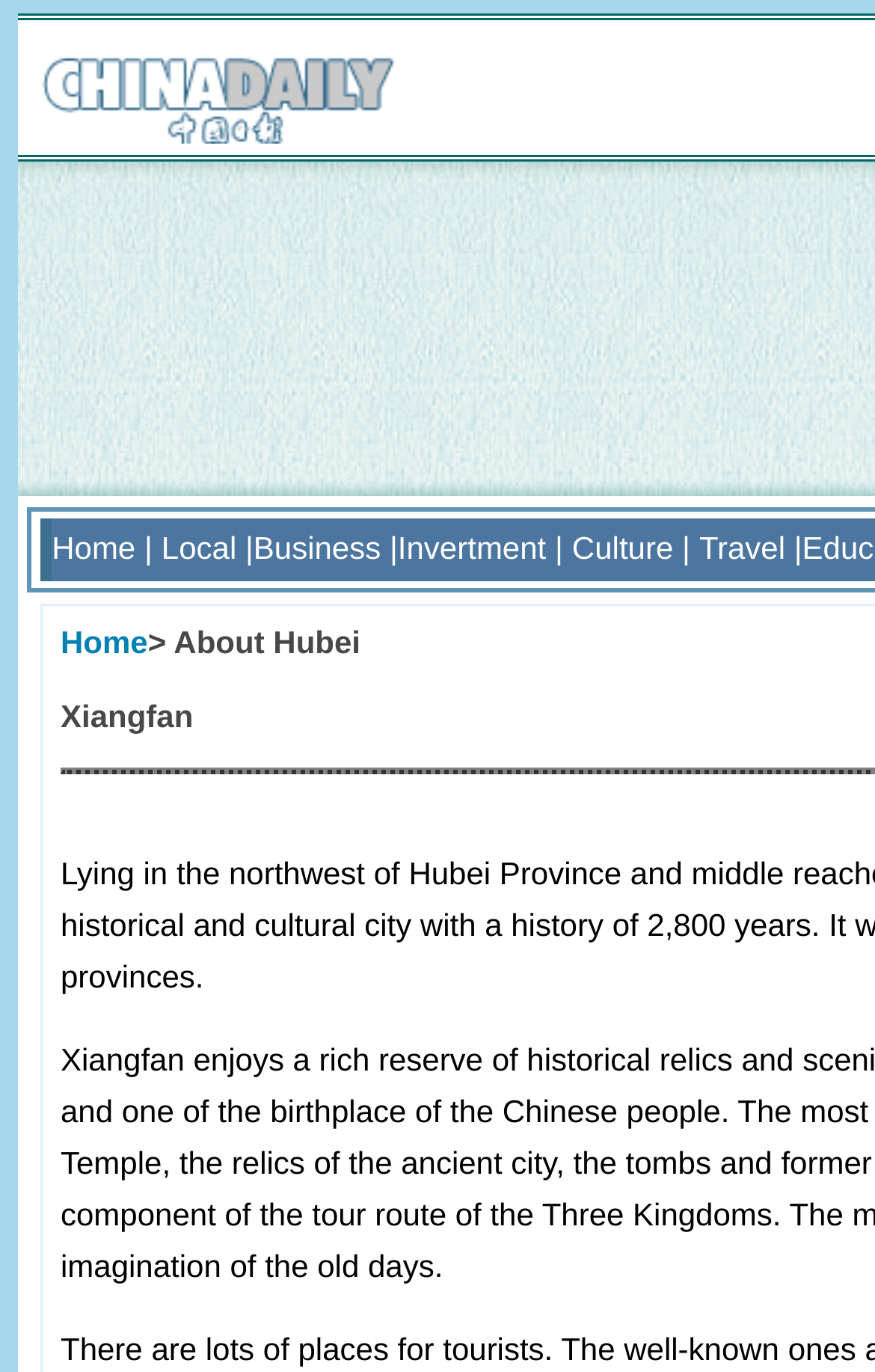Identify the bounding box coordinates of the HTML element based on this description: "Twitter".

None